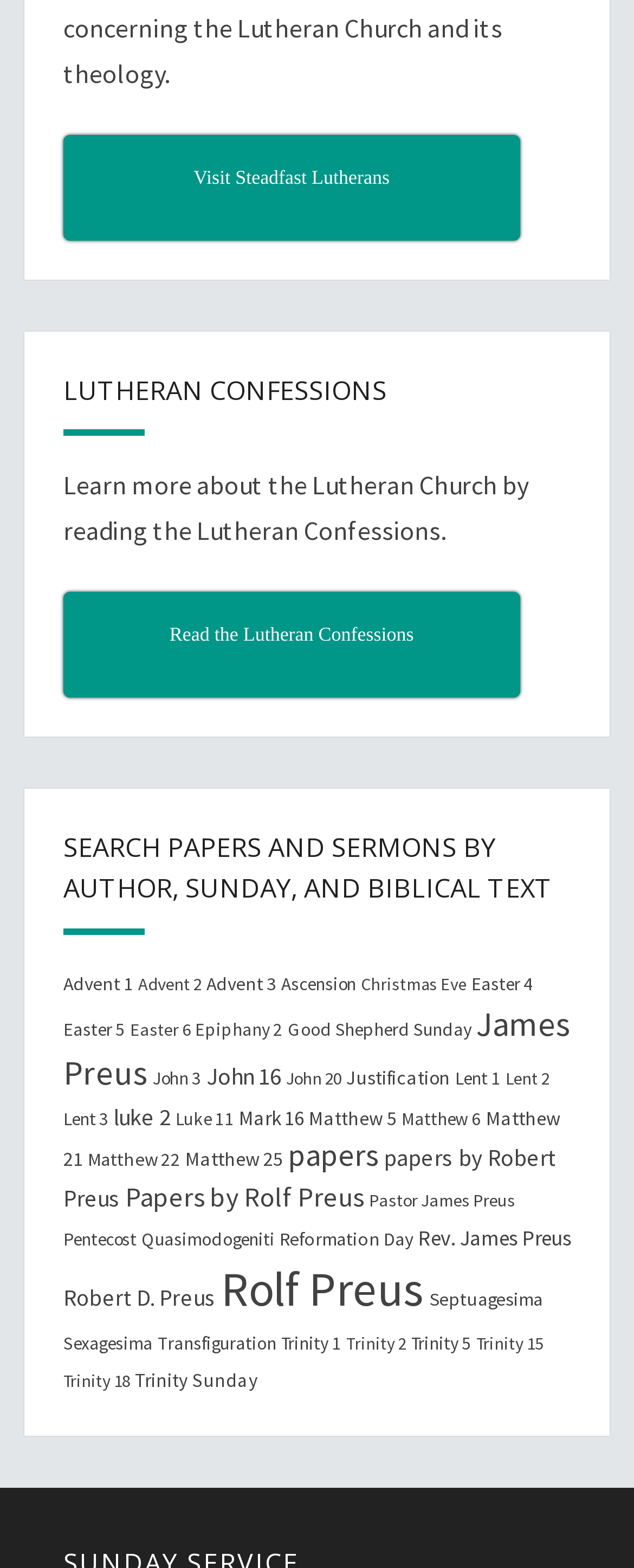Determine the bounding box coordinates for the HTML element described here: "Advent 2".

[0.218, 0.62, 0.318, 0.635]